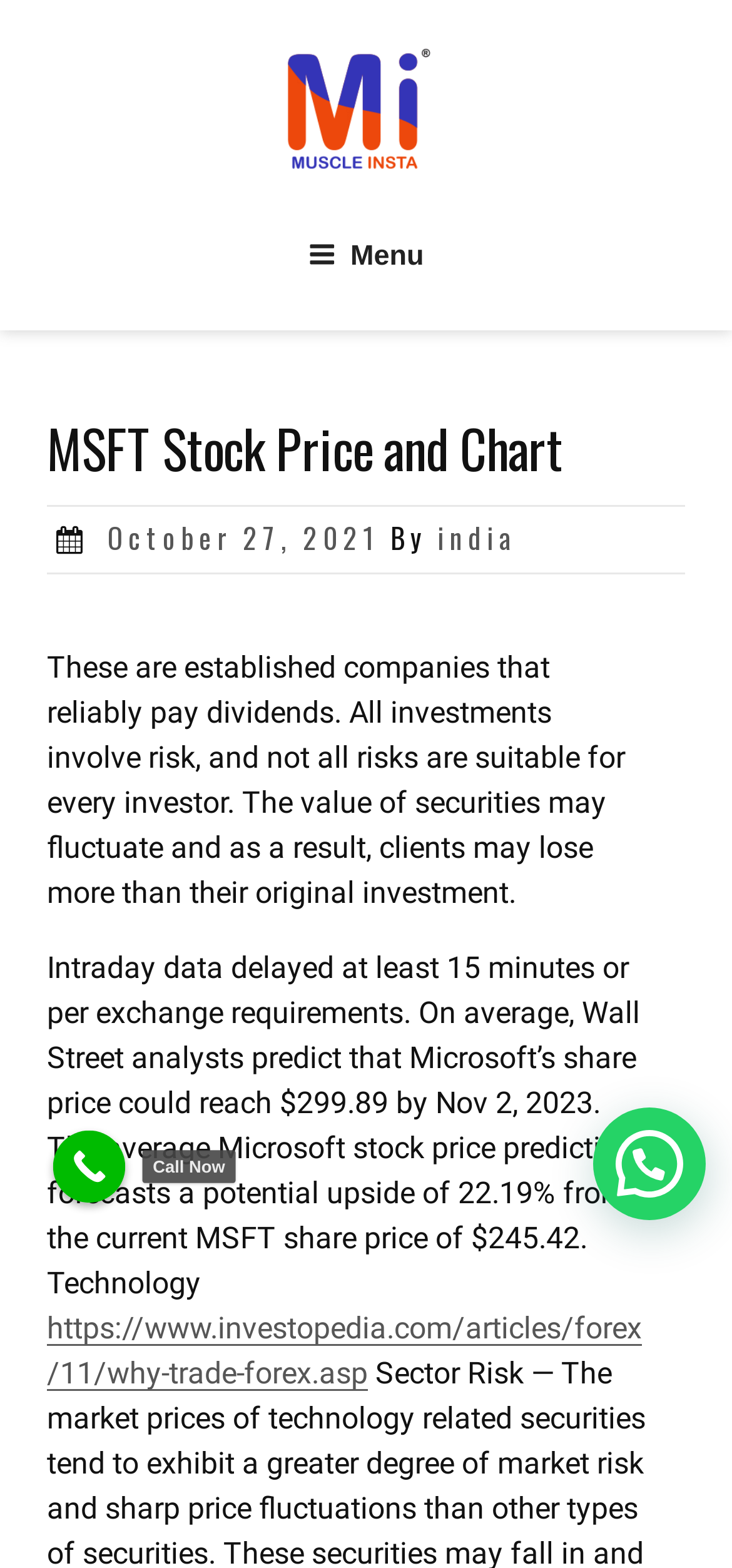Please identify the webpage's heading and generate its text content.

MSFT Stock Price and Chart